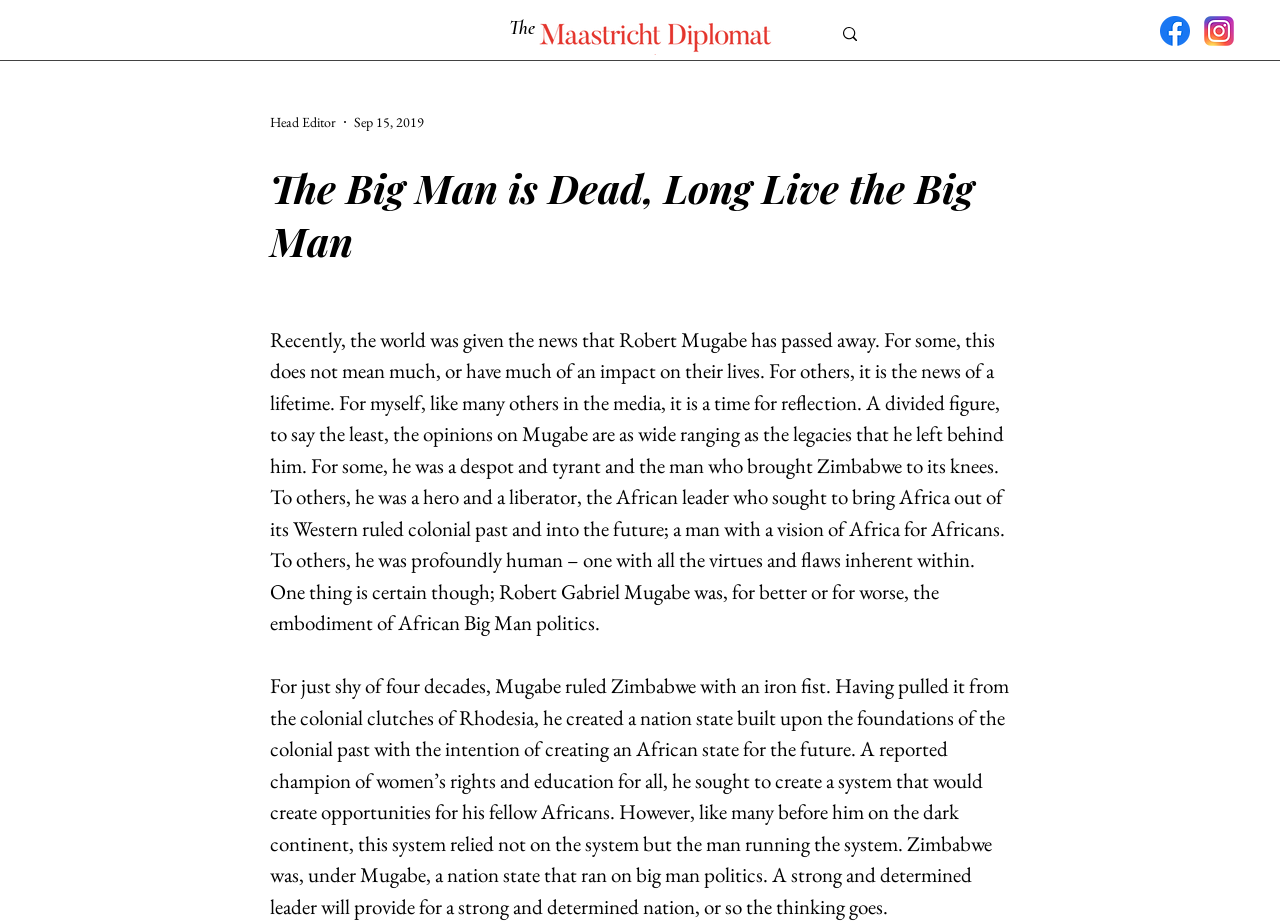Find and specify the bounding box coordinates that correspond to the clickable region for the instruction: "search".

[0.648, 0.015, 0.883, 0.059]